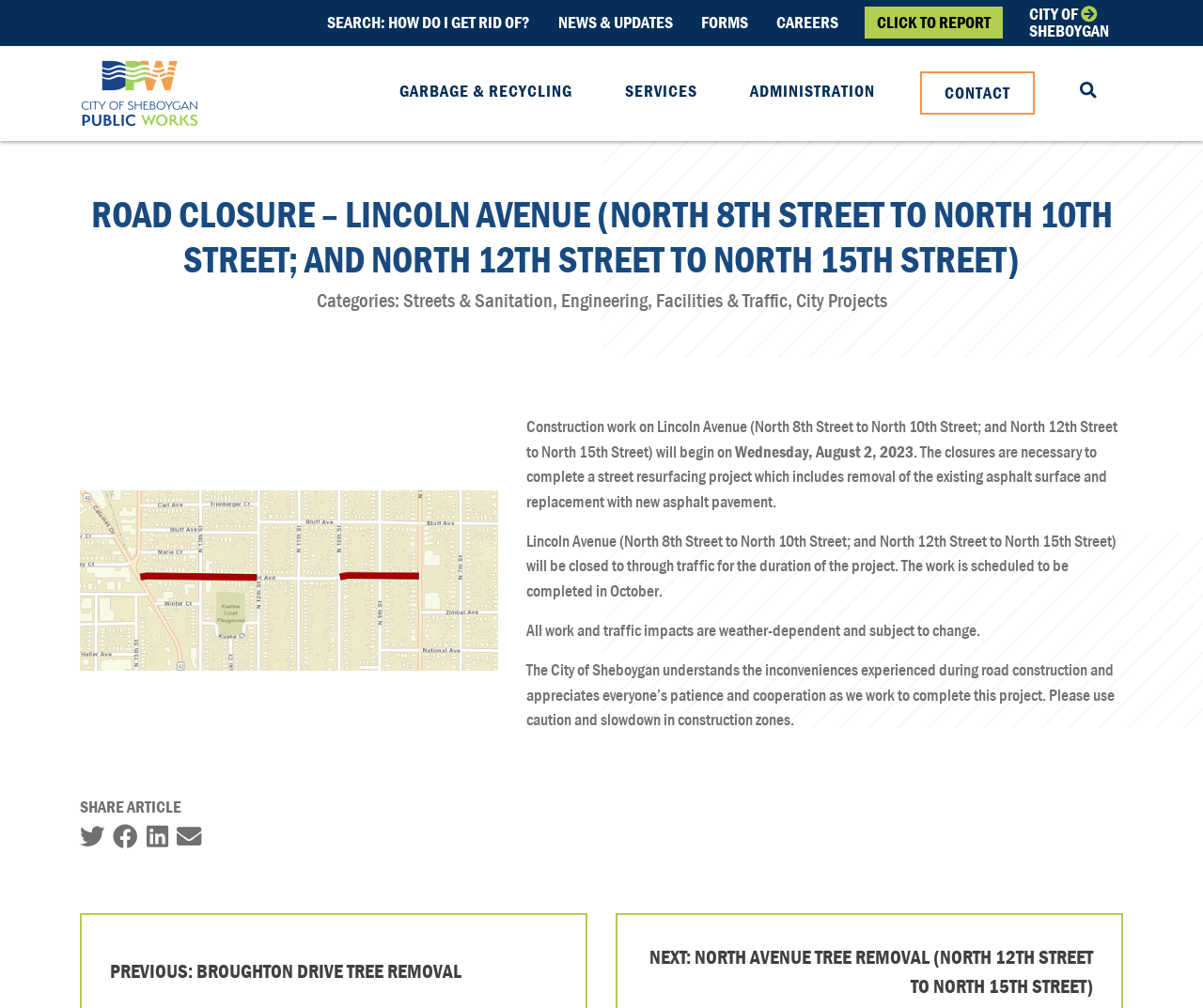How many links are in the top navigation bar?
Ensure your answer is thorough and detailed.

The top navigation bar can be found at the top of the webpage, and it contains 6 links: 'SEARCH: HOW DO I GET RID OF?', 'NEWS & UPDATES', 'FORMS', 'CAREERS', 'CLICK TO REPORT', and 'CITY OF SHEBOYGAN'.